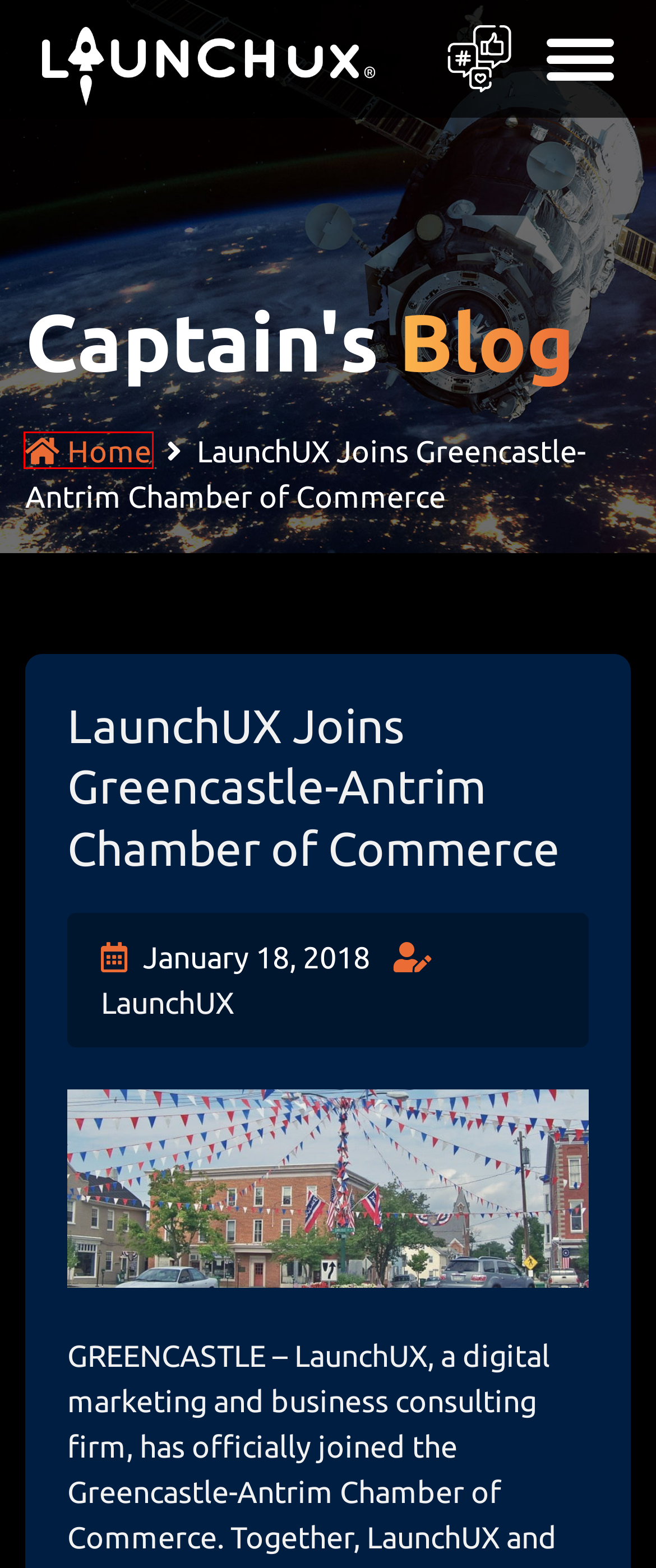Given a webpage screenshot with a UI element marked by a red bounding box, choose the description that best corresponds to the new webpage that will appear after clicking the element. The candidates are:
A. Website Development Archives - LaunchUX
B. Web Hosting Archives - LaunchUX
C. Ecommerce Archives - LaunchUX
D. The Secret to Unlocking Audience Growth on Social Media - LaunchUX
E. SEO in the Age of AI: Keeping Up with Rapid Changes - LaunchUX
F. UX Blog Archives - LaunchUX
G. Website Design & Search Engine Optimization | LaunchUX
H. Websites Archives - LaunchUX

G